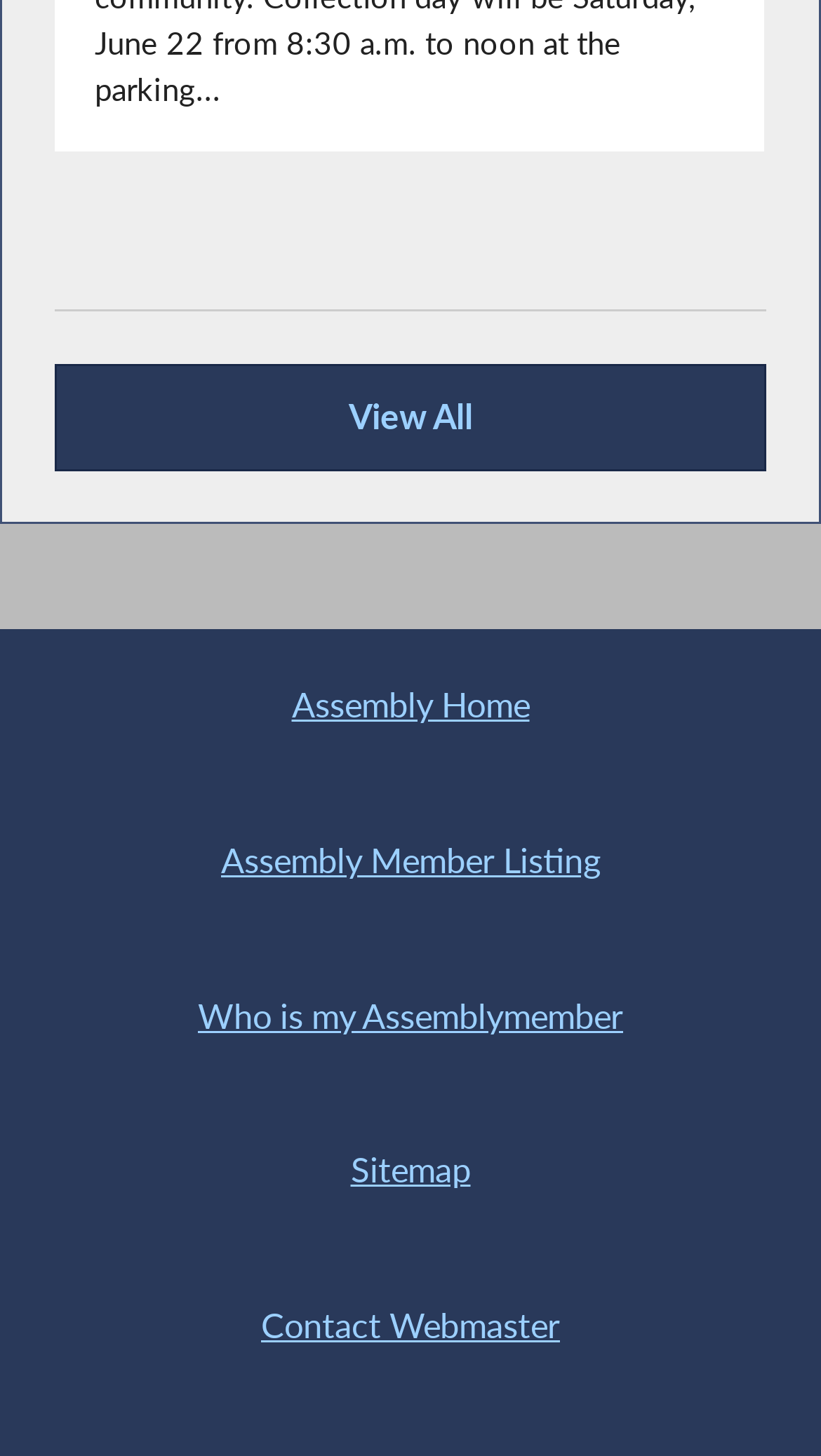Locate the bounding box coordinates for the element described below: "Assembly Member Listing". The coordinates must be four float values between 0 and 1, formatted as [left, top, right, bottom].

[0.031, 0.538, 0.969, 0.645]